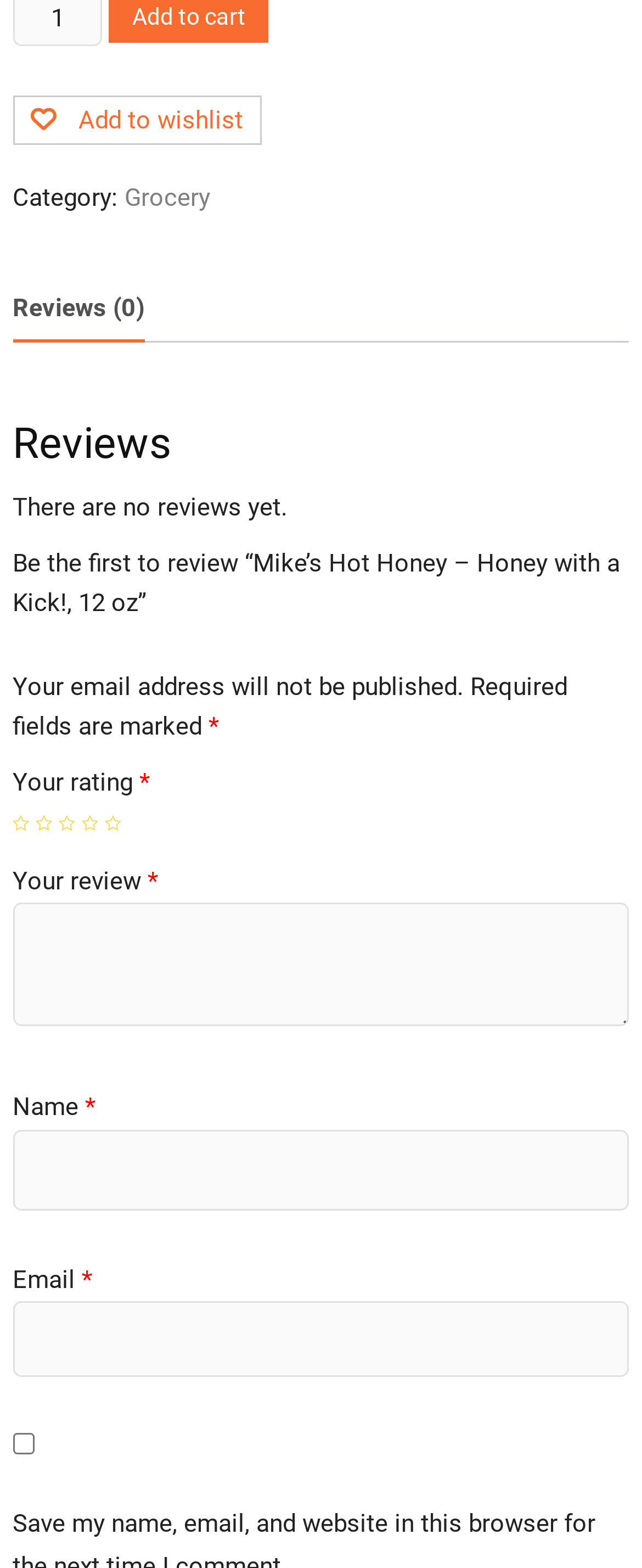What is the category of the product?
Craft a detailed and extensive response to the question.

The category of the product can be determined by looking at the 'Category:' label and its corresponding link 'Grocery'.